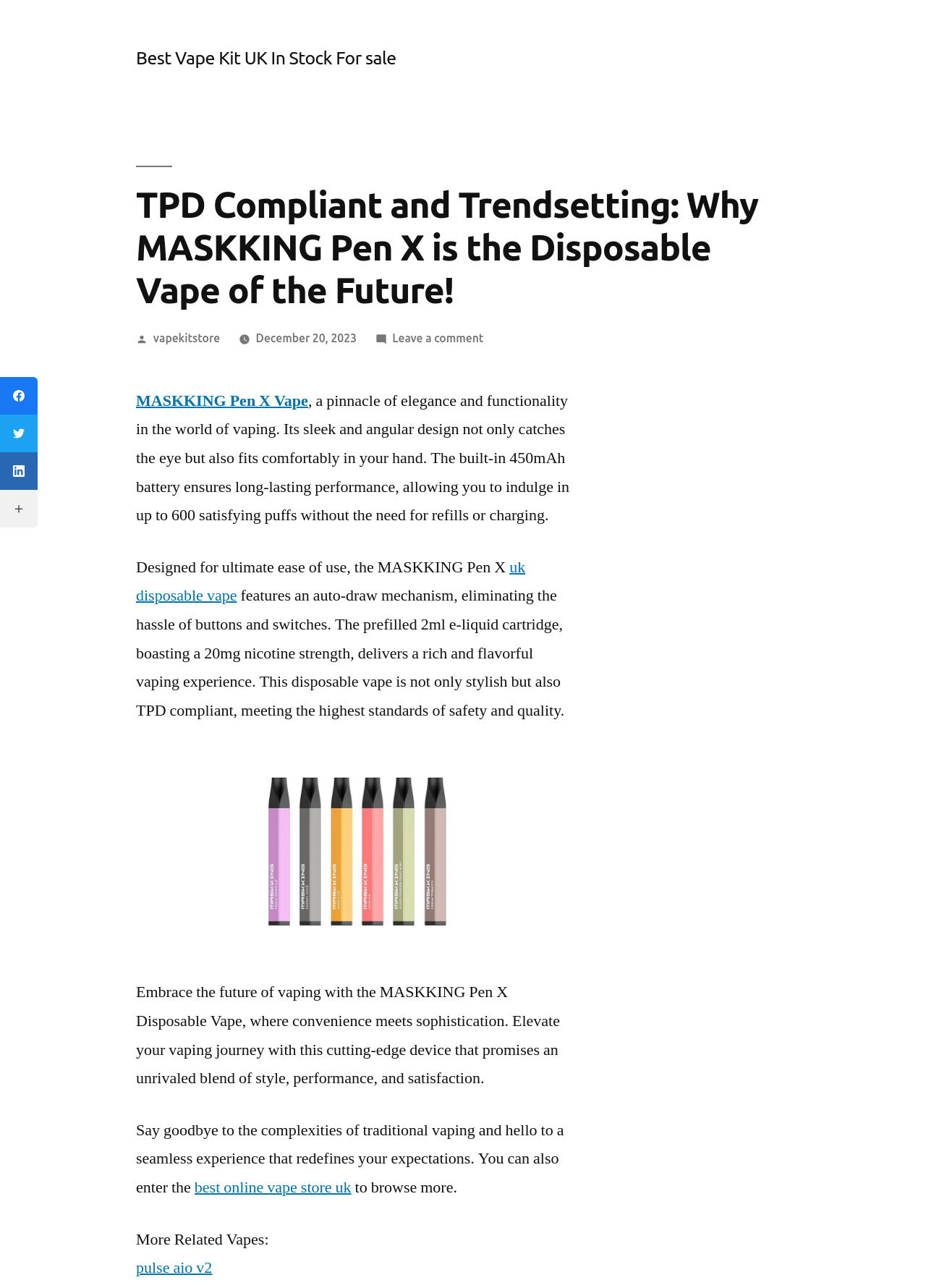Given the following UI element description: "best online vape store uk", find the bounding box coordinates in the webpage screenshot.

[0.21, 0.914, 0.379, 0.93]